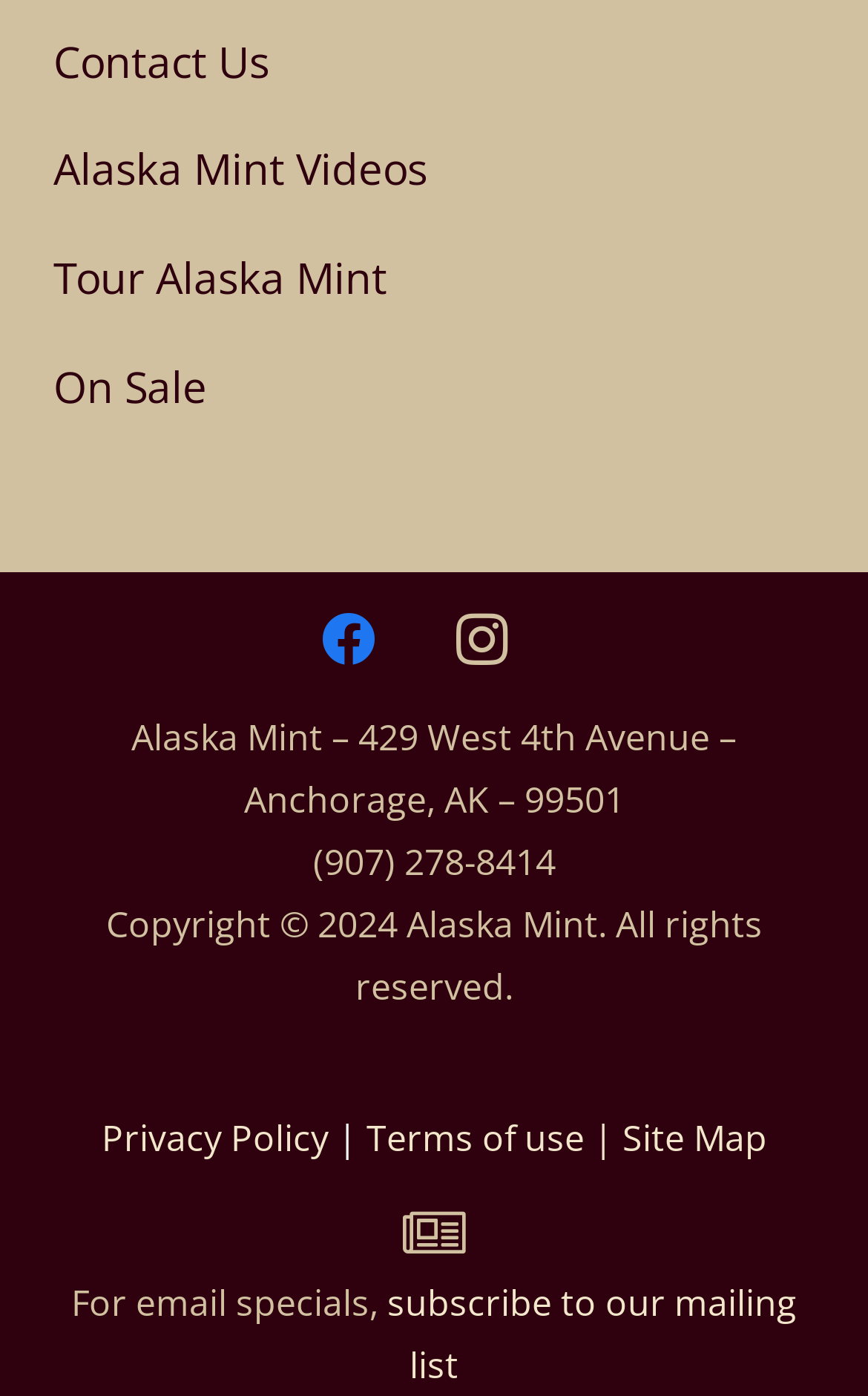Pinpoint the bounding box coordinates for the area that should be clicked to perform the following instruction: "Take a tour of Alaska Mint".

[0.062, 0.177, 0.446, 0.22]